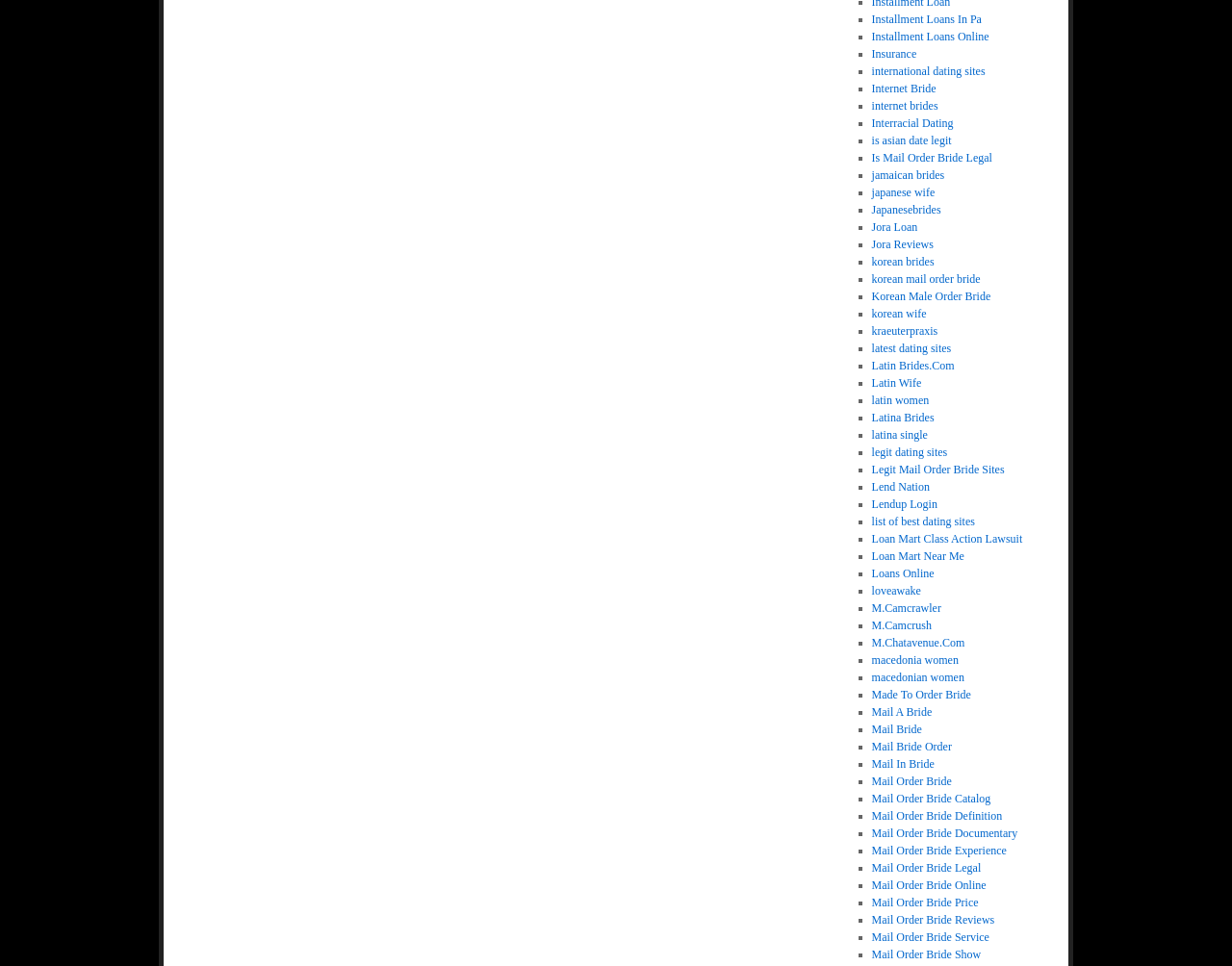Can you provide the bounding box coordinates for the element that should be clicked to implement the instruction: "Visit Insurance"?

[0.707, 0.049, 0.744, 0.063]